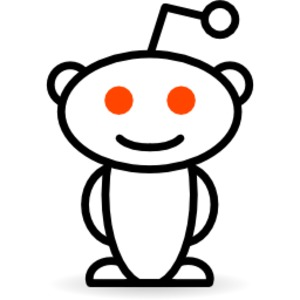Explain all the elements you observe in the image.

The image features the iconic Reddit mascot, often referred to as "Snoo." Snoo is depicted as a small, friendly-looking alien with a round head, prominent eyes, and a signature antenna with a ball at the tip. The character is designed with a simplistic, cartoonish style, utilizing a predominantly white body with black outlines, contrasting orange eyes, and a cheerful expression. This image represents the Reddit community, known for its diverse discussions and interactions across various subreddits, including those focused on reading Chinese books as highlighted in the context of this webpage.